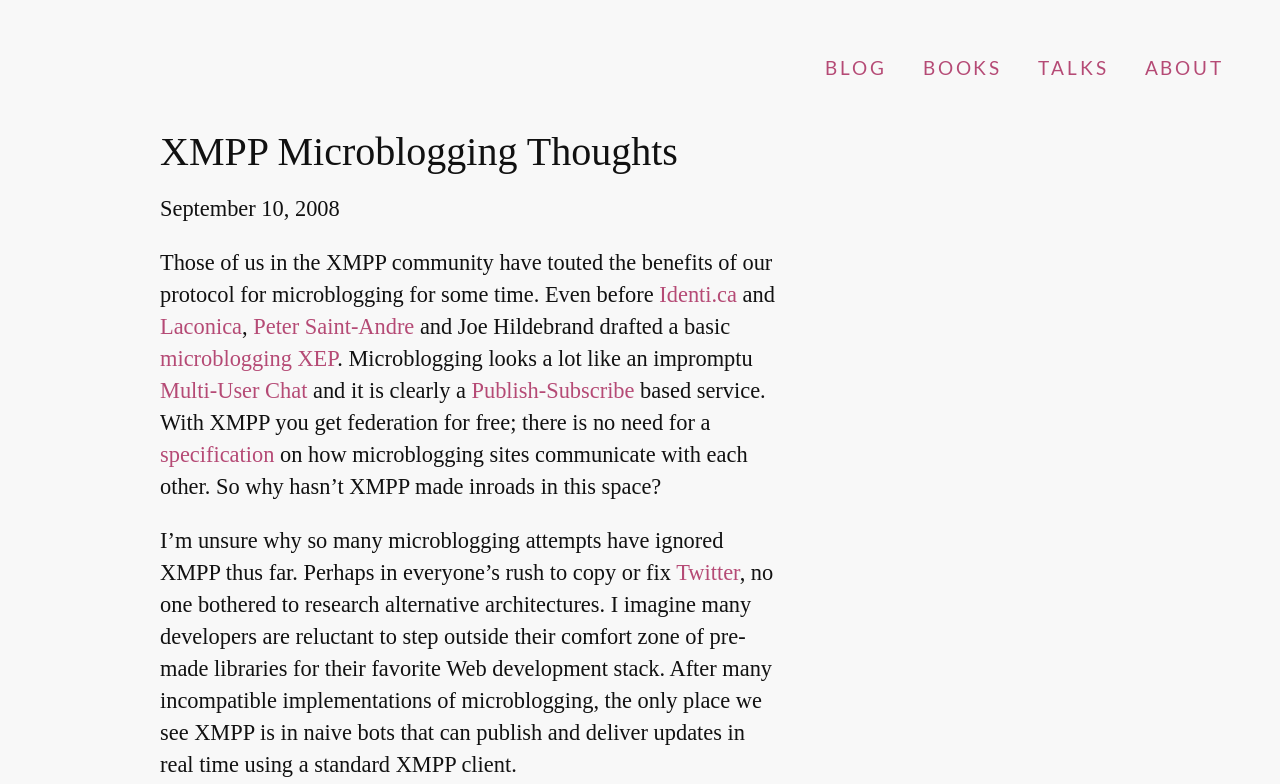Please find the bounding box for the UI element described by: "Multi-User Chat".

[0.125, 0.482, 0.24, 0.514]